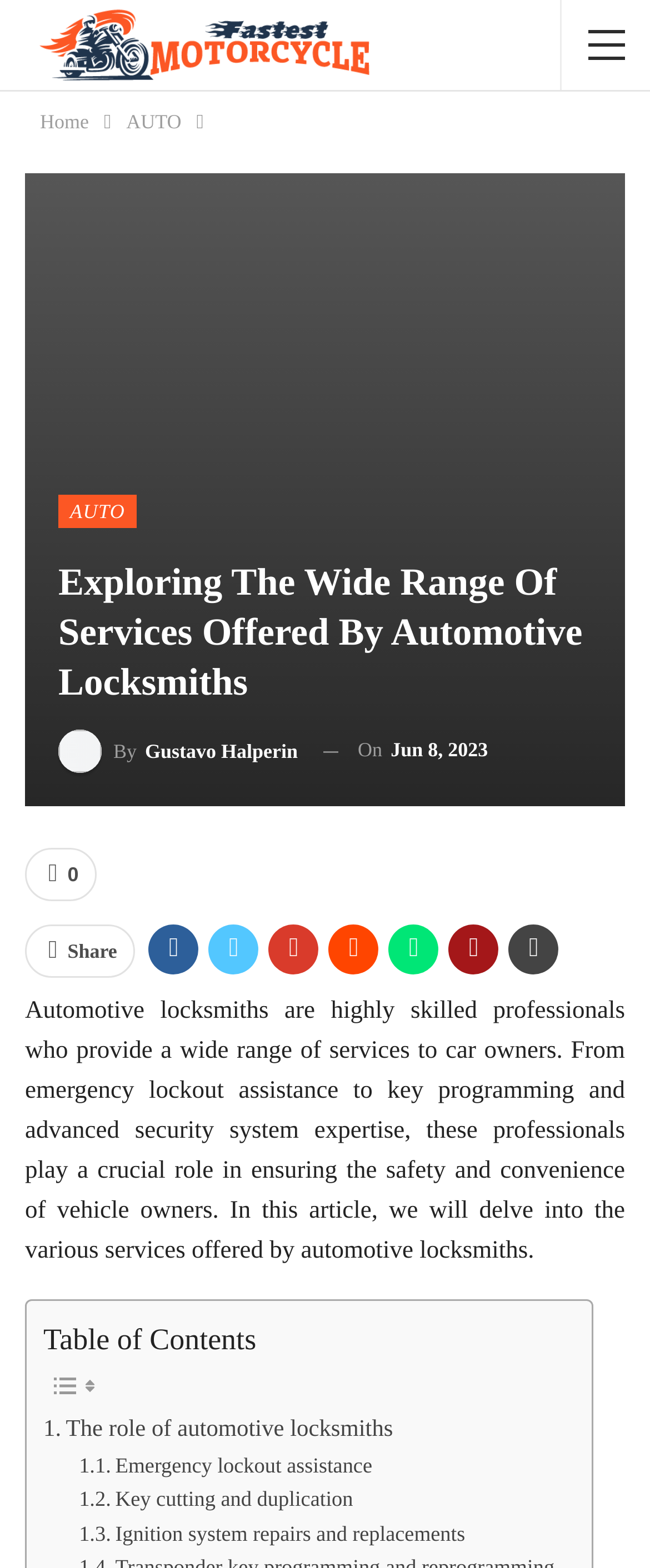Please find the bounding box coordinates of the element that you should click to achieve the following instruction: "Click the 'Home' link". The coordinates should be presented as four float numbers between 0 and 1: [left, top, right, bottom].

[0.062, 0.066, 0.149, 0.089]